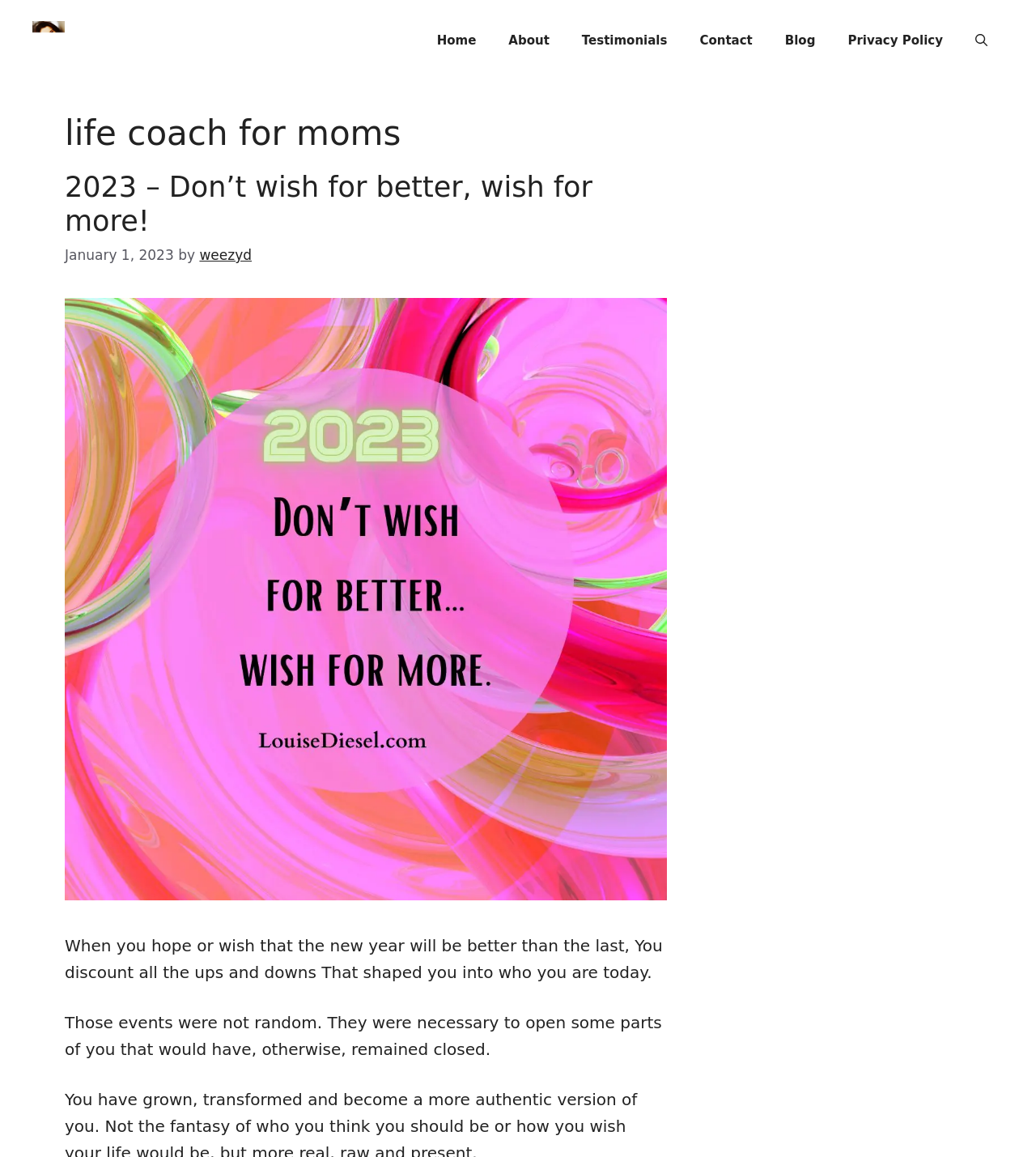Answer the question in one word or a short phrase:
What is the title of the latest article?

2023 – Don’t wish for better, wish for more!